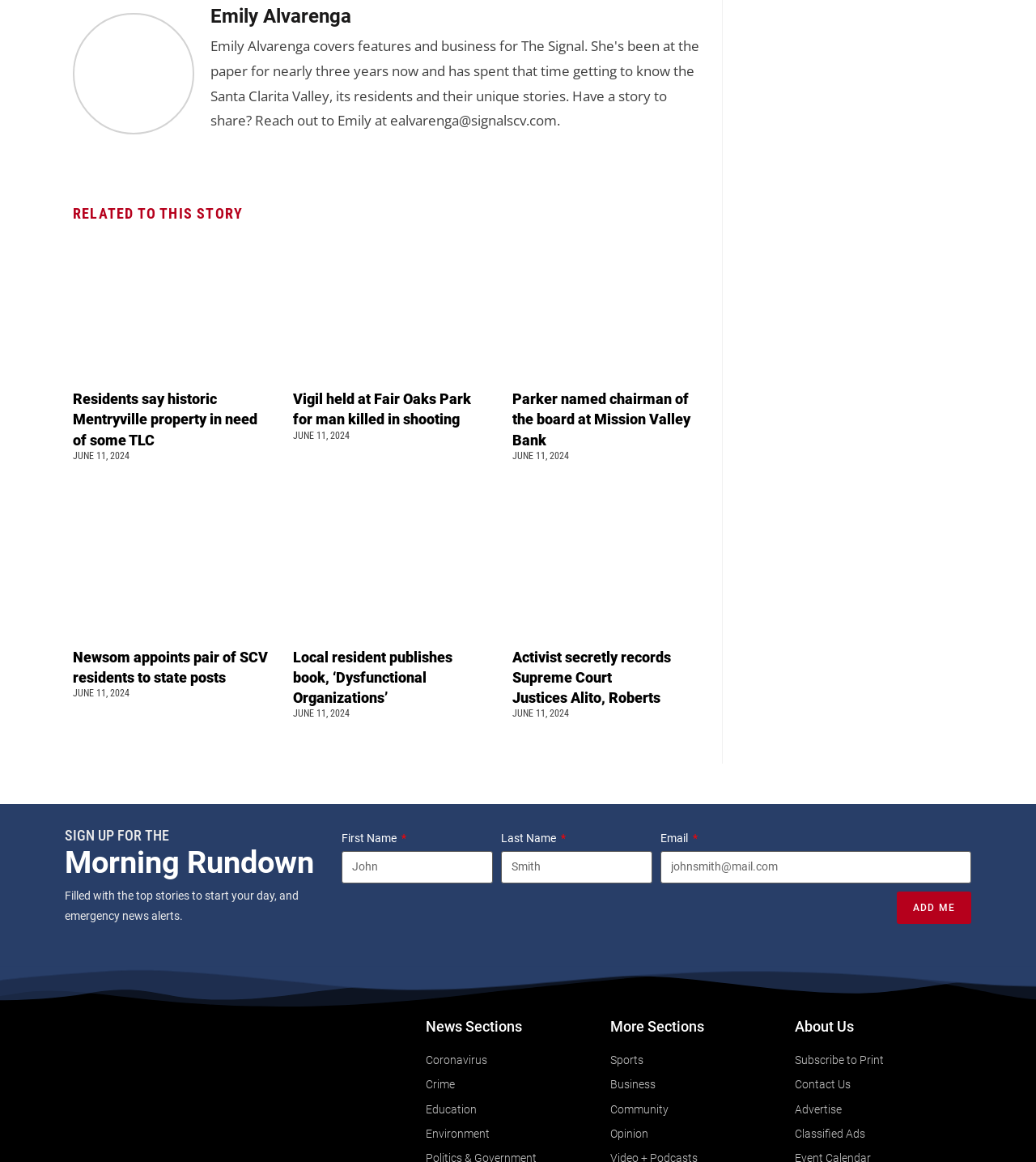Determine the coordinates of the bounding box for the clickable area needed to execute this instruction: "Contact Us".

[0.767, 0.925, 0.945, 0.943]